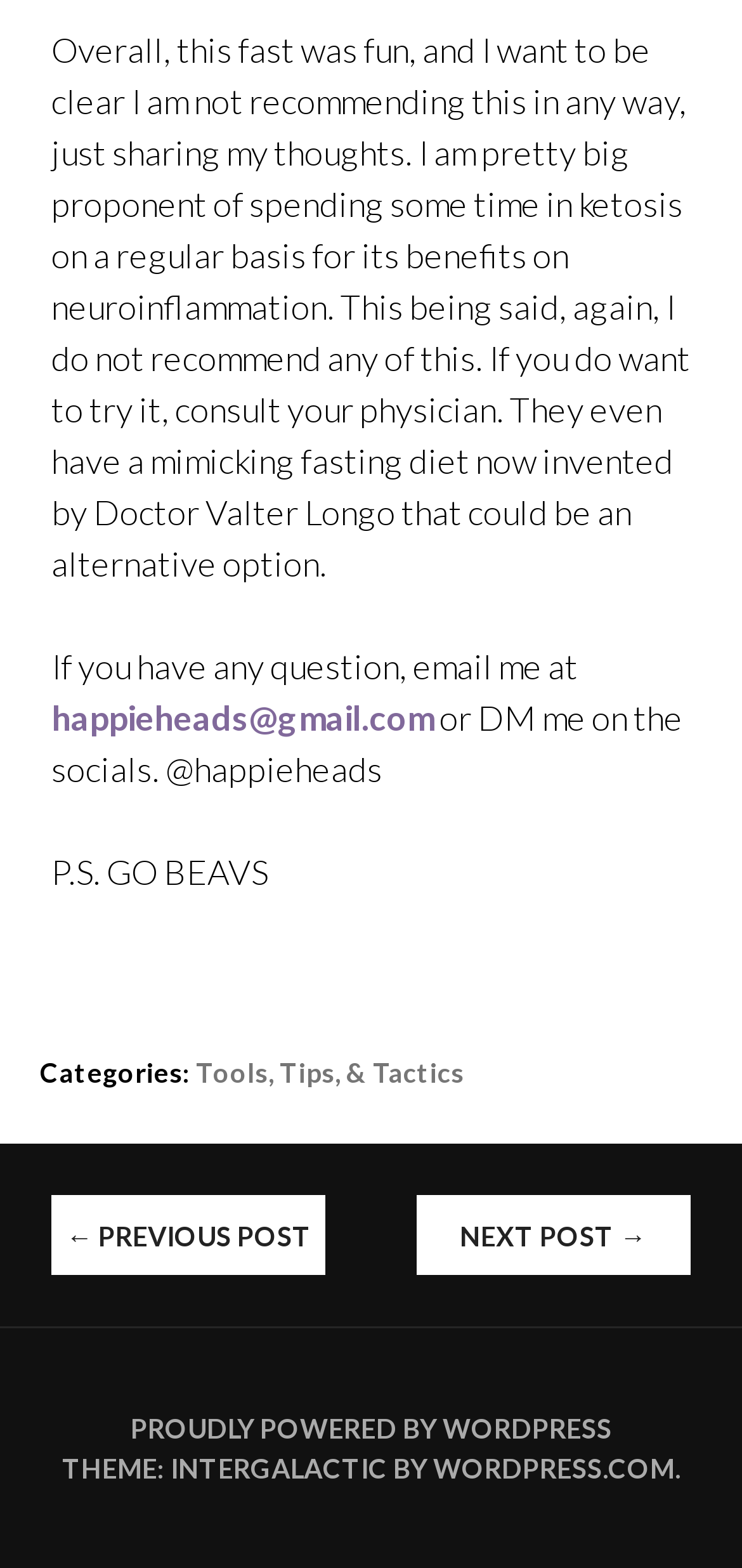Identify the coordinates of the bounding box for the element described below: "Next Post →". Return the coordinates as four float numbers between 0 and 1: [left, top, right, bottom].

[0.56, 0.763, 0.931, 0.814]